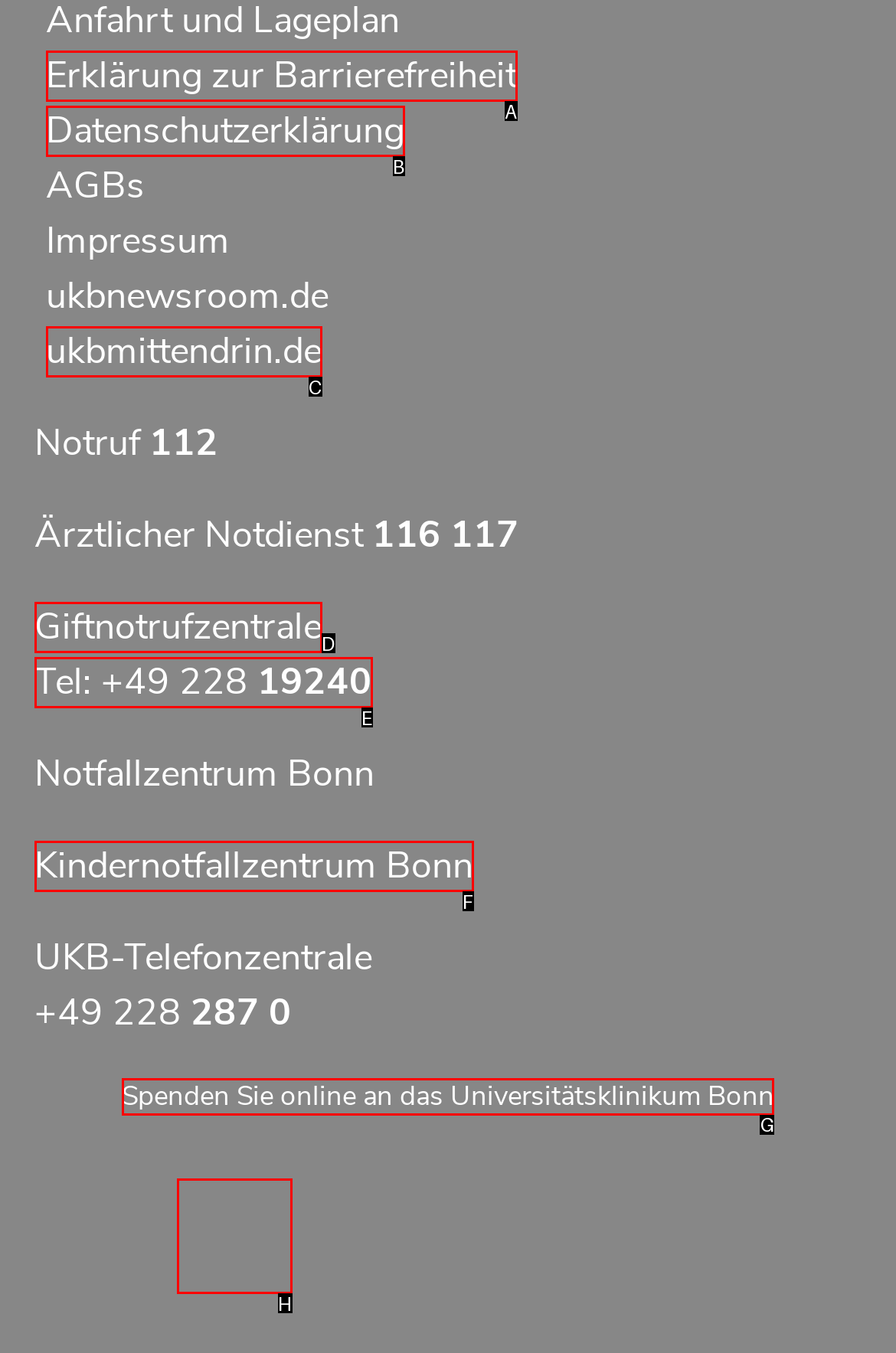Identify the letter of the UI element I need to click to carry out the following instruction: Donate online to the Universitätsklinikum Bonn

G